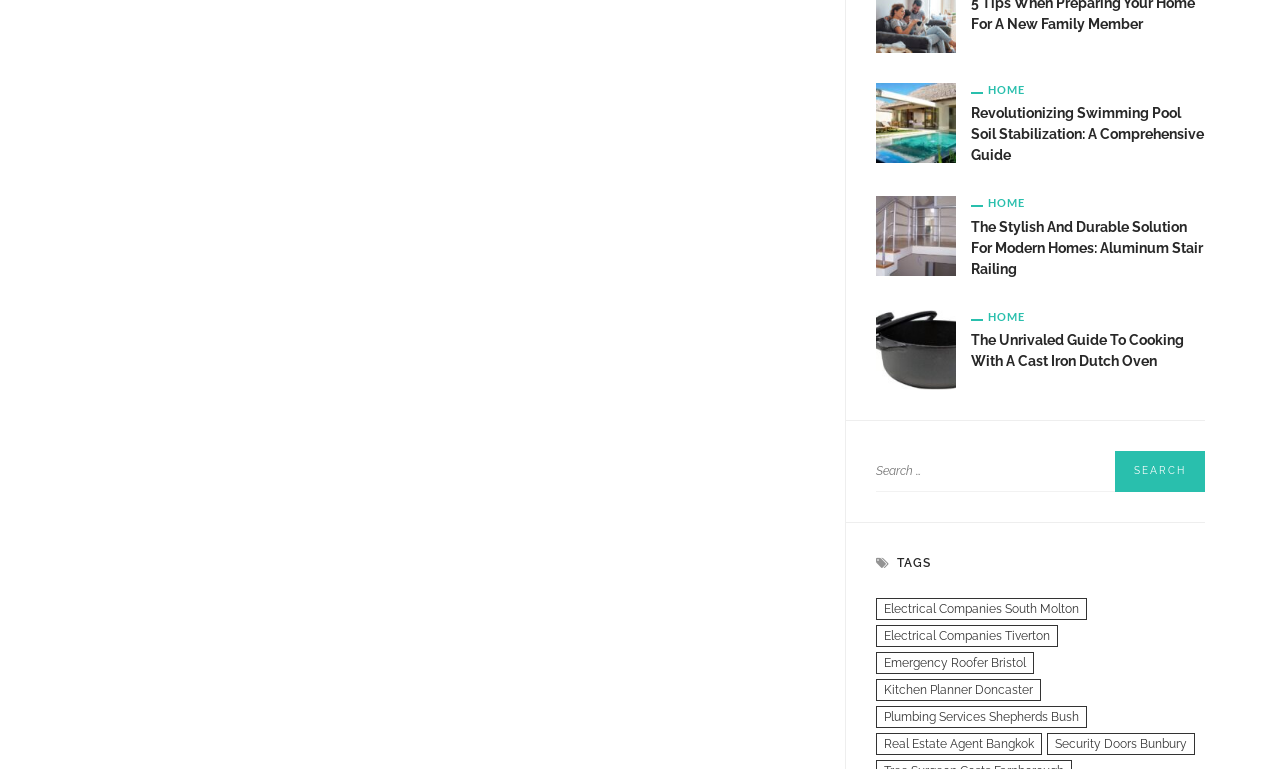Determine the bounding box coordinates of the region to click in order to accomplish the following instruction: "Click on the link about The Stylish and Durable Solution for Modern Homes". Provide the coordinates as four float numbers between 0 and 1, specifically [left, top, right, bottom].

[0.684, 0.295, 0.747, 0.316]